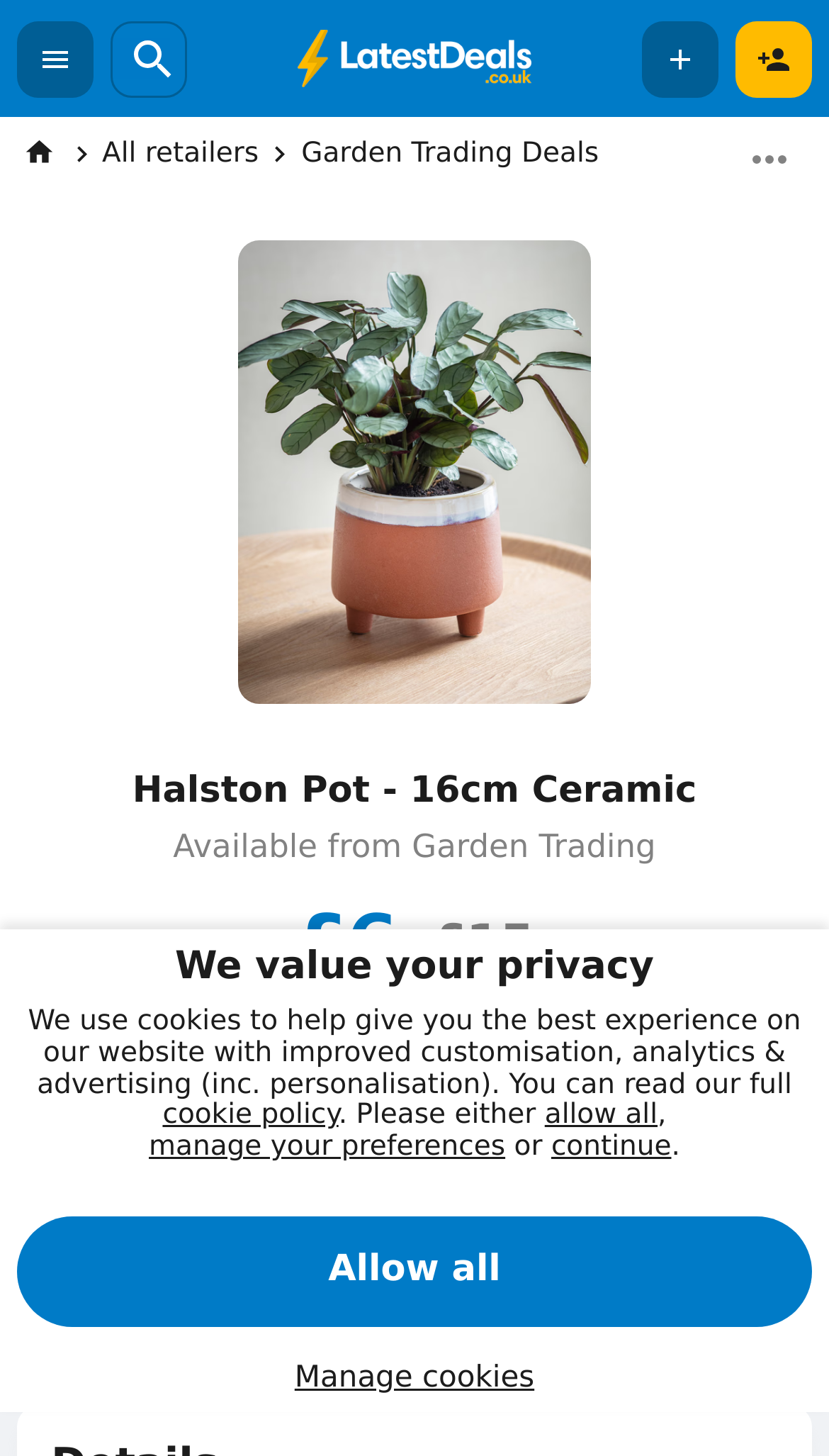Provide the bounding box coordinates of the UI element this sentence describes: "parent_node: 37 aria-label="Dislike"".

[0.202, 0.887, 0.312, 0.916]